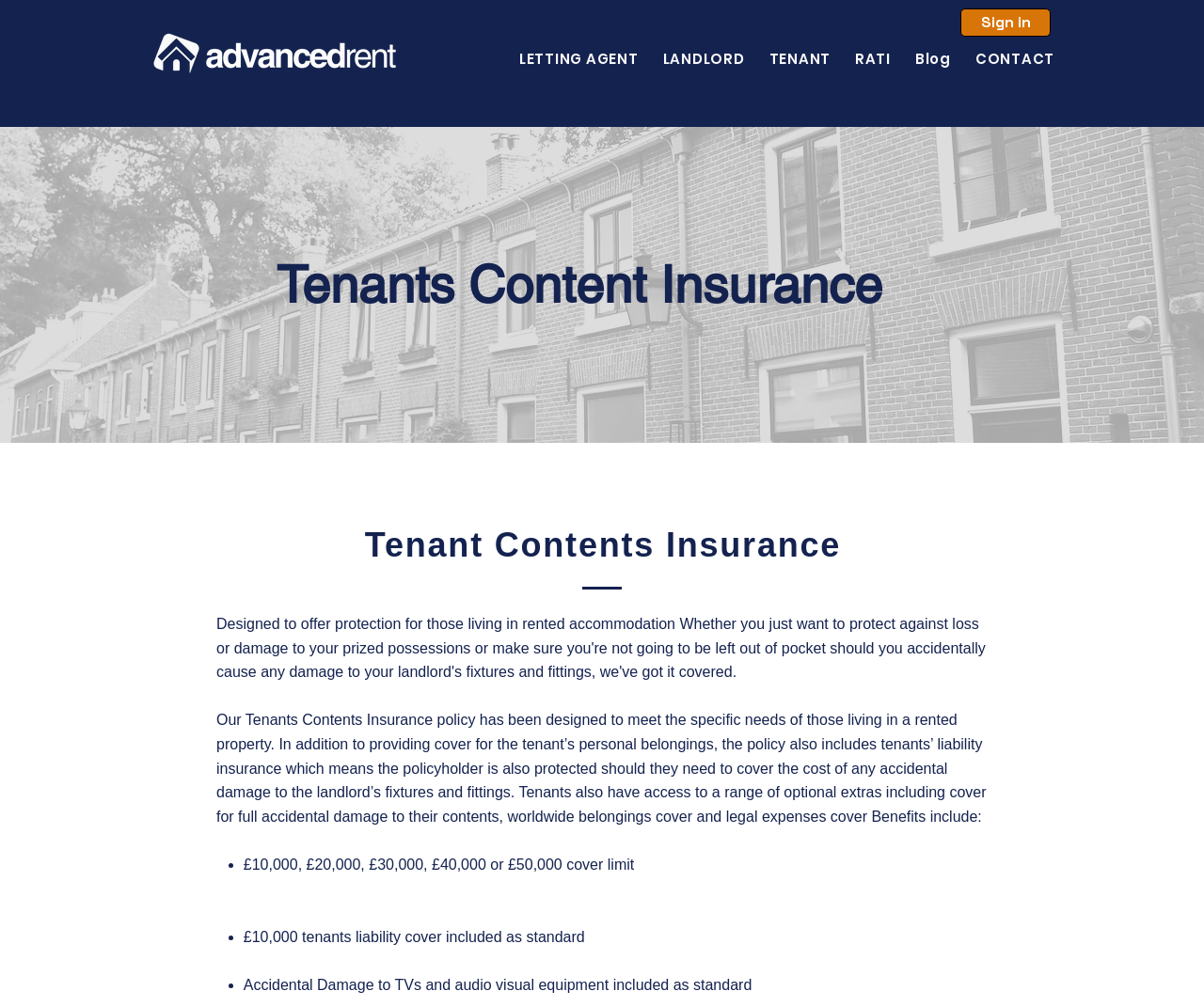Create an elaborate caption for the webpage.

The webpage is about Tenants Contents Insurance, which covers personal belongings in and out of a rental property, including accidental damage cover as standard to protect the cash deposit. 

At the top left of the page, there is a logo image of Advanced Rent. On the top right, there is a "Sign in" link and a navigation menu with several buttons and links, including "LETTING AGENT", "LANDLORD", "TENANT", "RATI", "Blog", and "CONTACT". 

Below the navigation menu, there are two headings, "Tenants Content Insurance" and "Tenant Contents Insurance", which are positioned near the top center and top right of the page, respectively. 

The main content of the page is a paragraph of text that explains the features and benefits of the Tenants Contents Insurance policy, including cover for personal belongings, tenants' liability insurance, and optional extras such as full accidental damage to contents, worldwide belongings cover, and legal expenses cover. 

Below the main text, there is a list of benefits, marked with bullet points, which include various cover limits, tenants liability cover, and accidental damage to TVs and audio visual equipment.